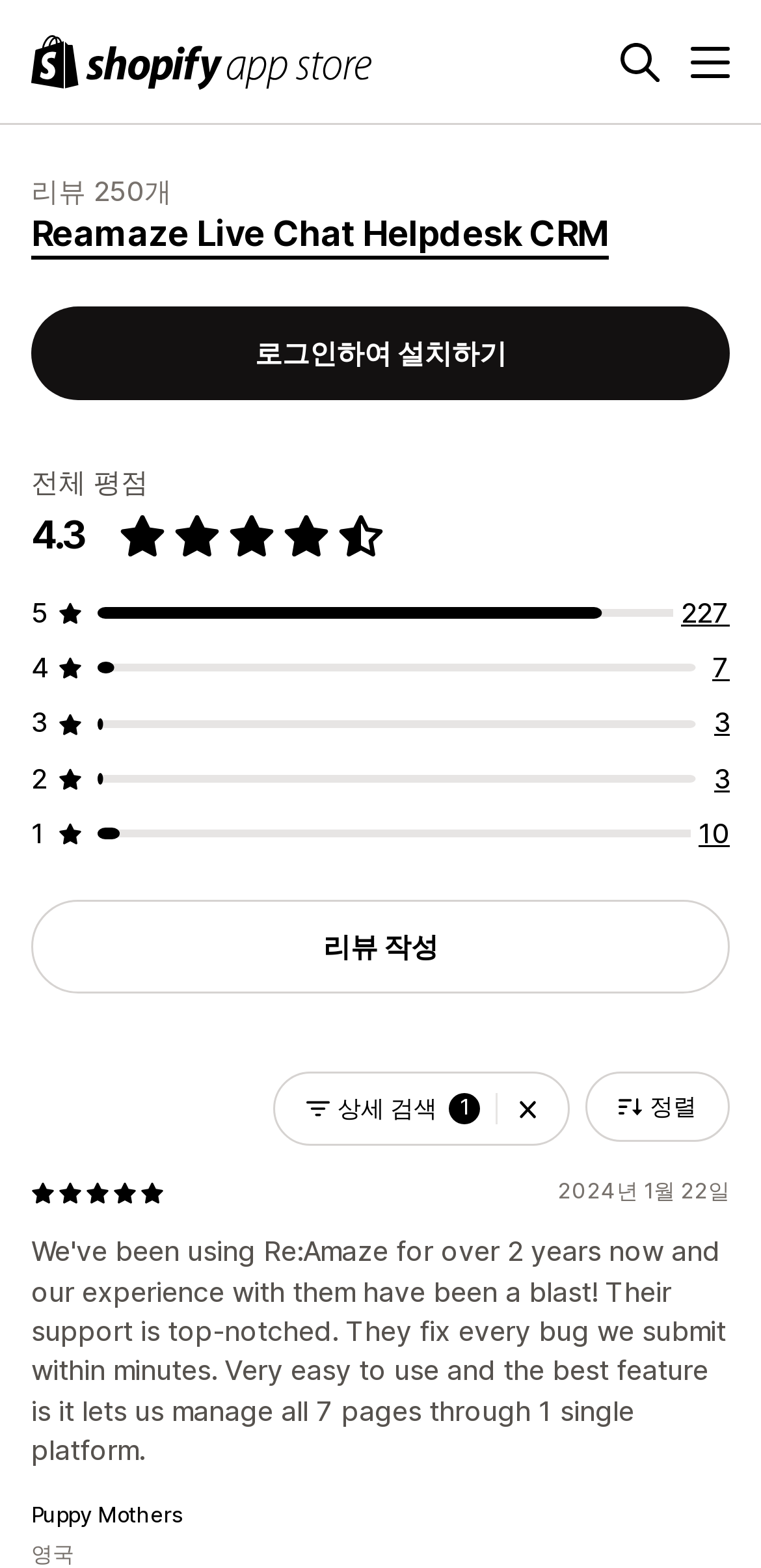Provide the bounding box coordinates of the section that needs to be clicked to accomplish the following instruction: "view priority major."

None